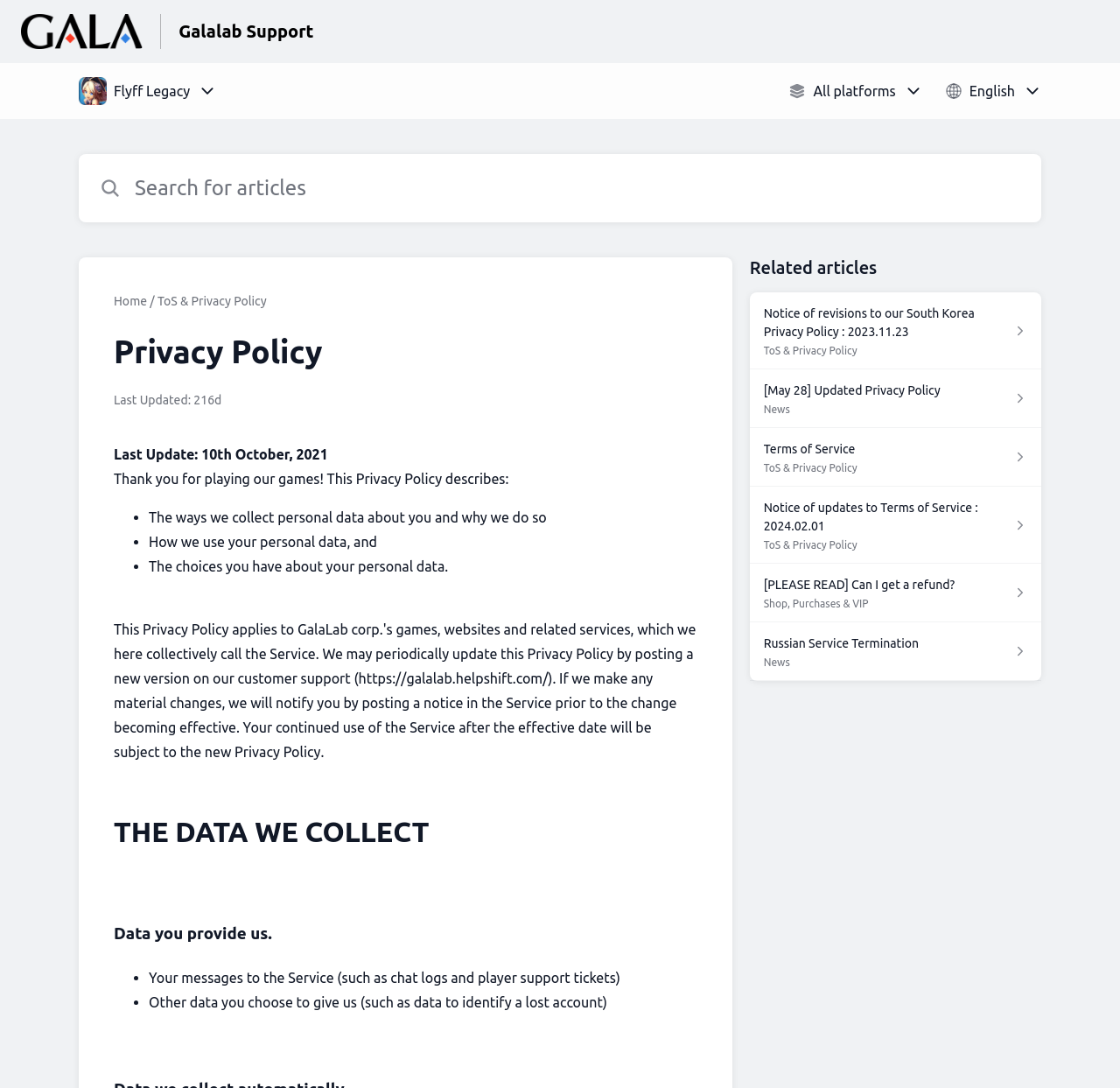Given the element description "Home" in the screenshot, predict the bounding box coordinates of that UI element.

[0.102, 0.27, 0.131, 0.283]